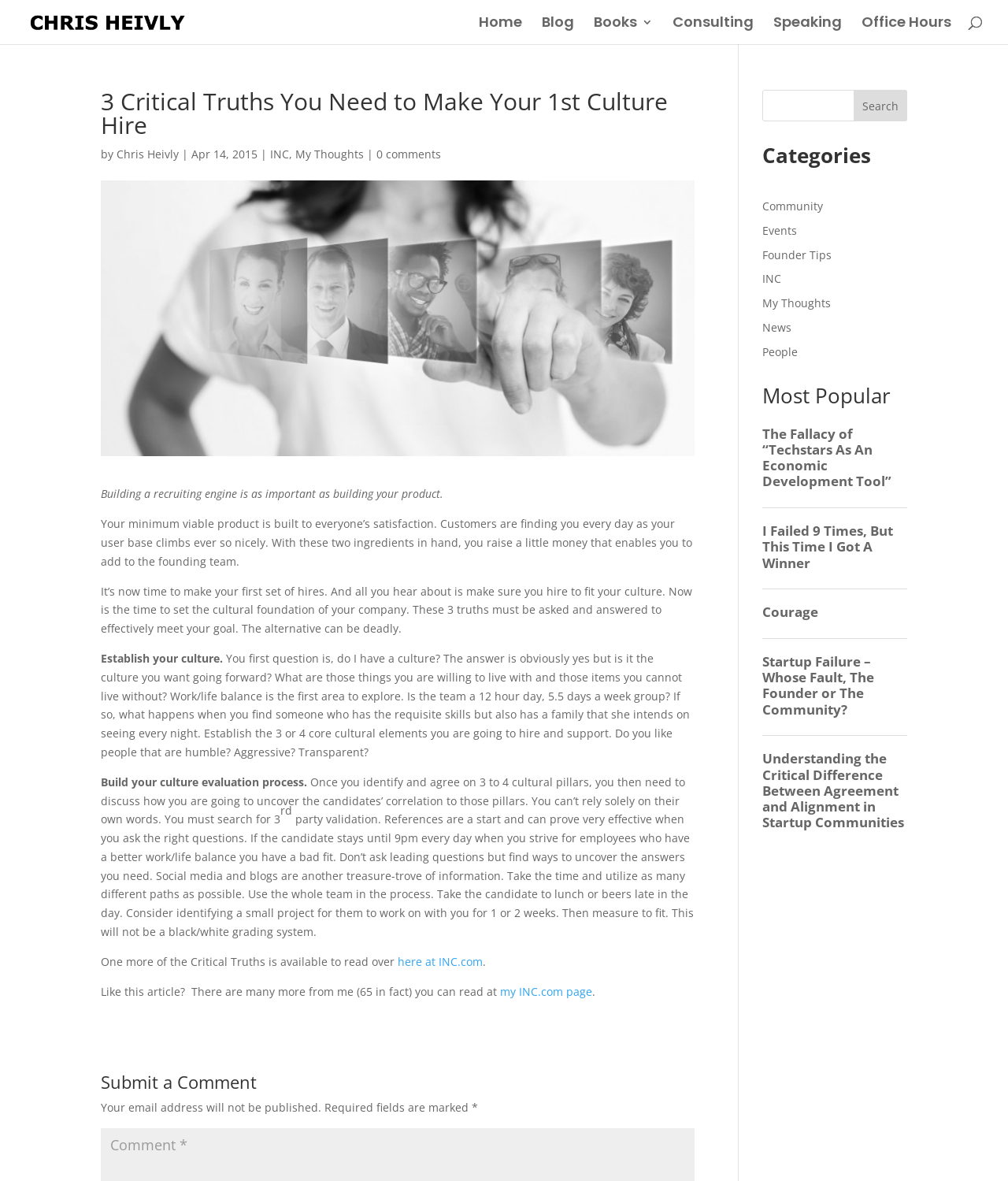Find the bounding box of the UI element described as follows: "Founder Tips".

[0.756, 0.209, 0.825, 0.222]